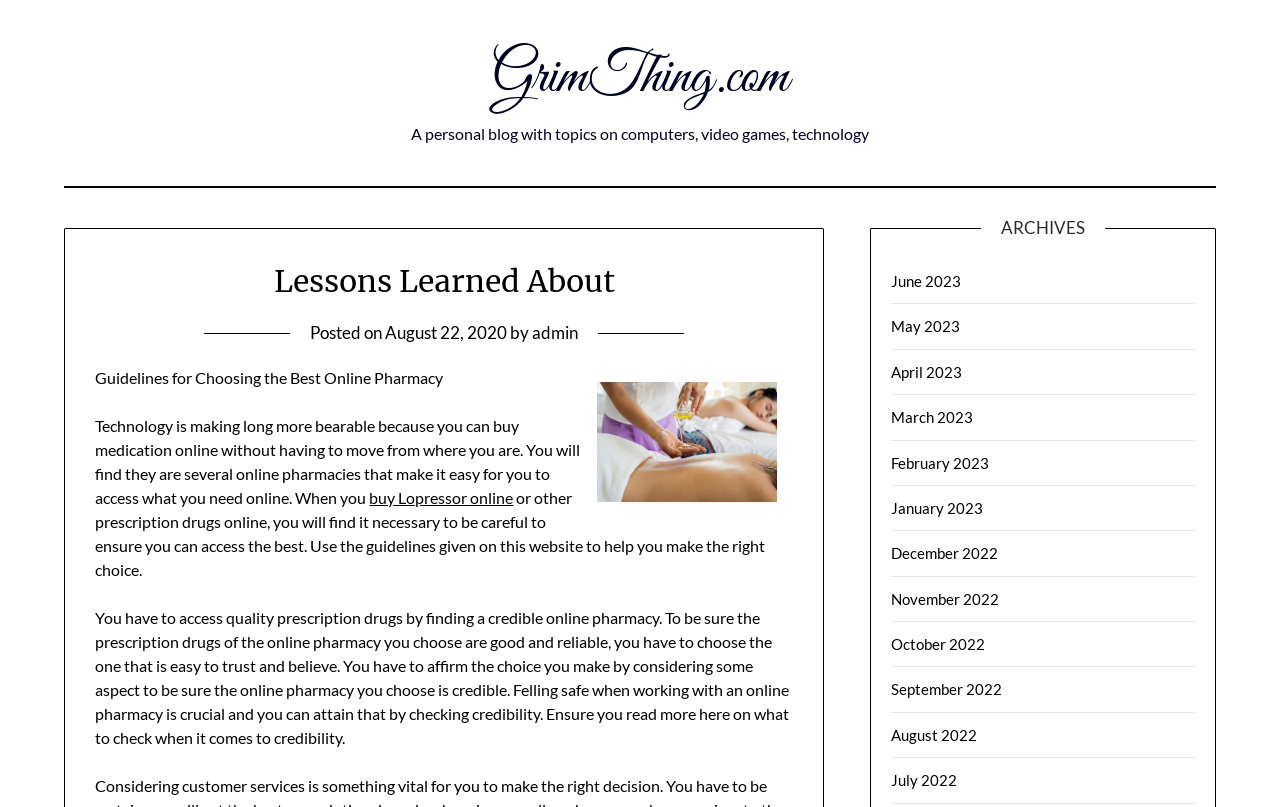Provide a thorough summary of the webpage.

This webpage is a personal blog that focuses on topics related to computers, video games, and technology. At the top, there is a link to the website's homepage, GrimThing.com, which is positioned near the center of the page. Below the link, there is a brief description of the blog's content.

The main content of the page is an article titled "Lessons Learned About," which is divided into several sections. The article's title is followed by the date it was posted, August 22, 2020, and the author's name, admin. There is an image on the right side of the article's title, but its content is not specified.

The article's content discusses guidelines for choosing the best online pharmacy. It explains the importance of being cautious when buying medication online and provides tips on how to make the right choice. There are several paragraphs of text, with a link to buy Lopressor online in one of the paragraphs.

On the right side of the page, there is a section titled "ARCHIVES" that lists links to previous months, from June 2023 to July 2022. These links are arranged in a vertical column, with the most recent month at the top.